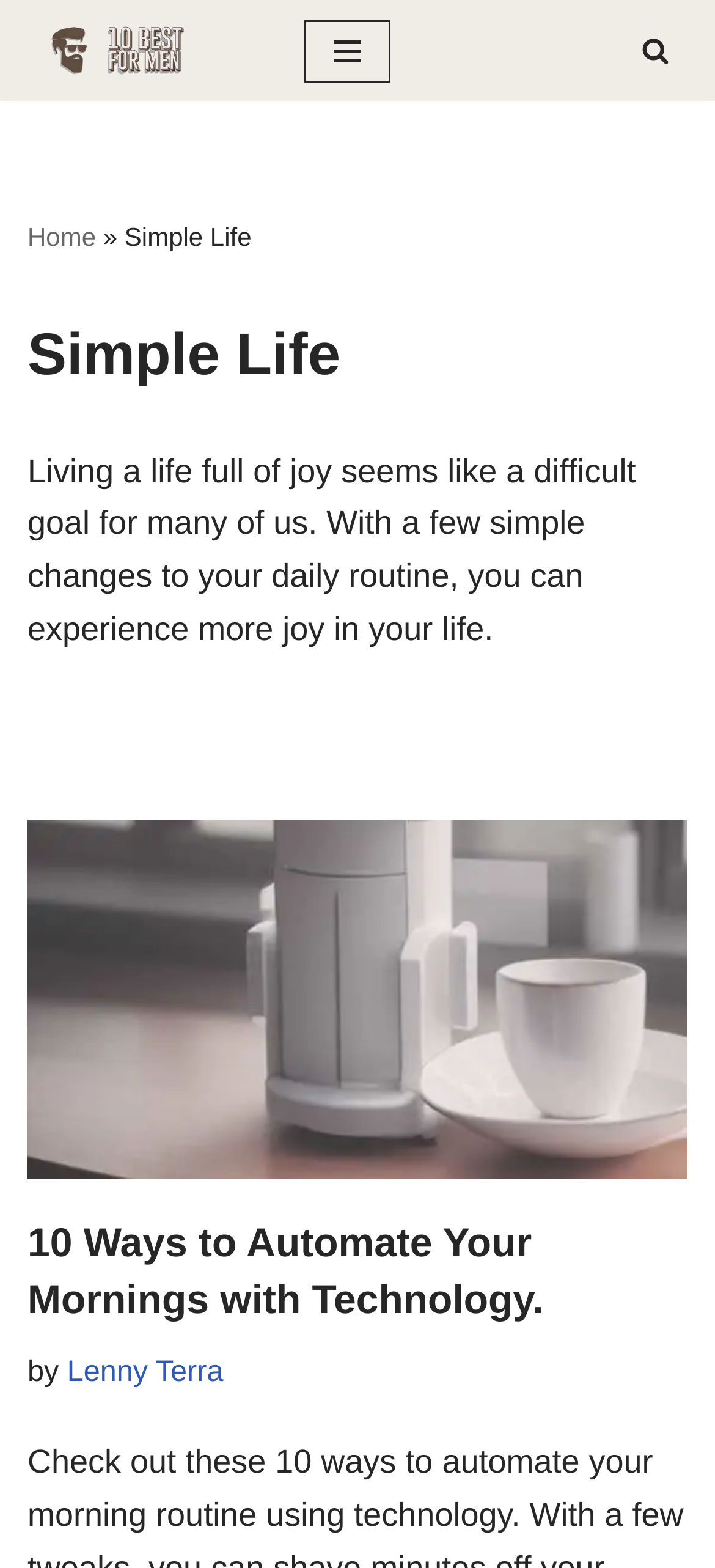Please identify the bounding box coordinates of the element I should click to complete this instruction: 'Read the article 'Automate Your Mornings''. The coordinates should be given as four float numbers between 0 and 1, like this: [left, top, right, bottom].

[0.038, 0.522, 0.962, 0.752]